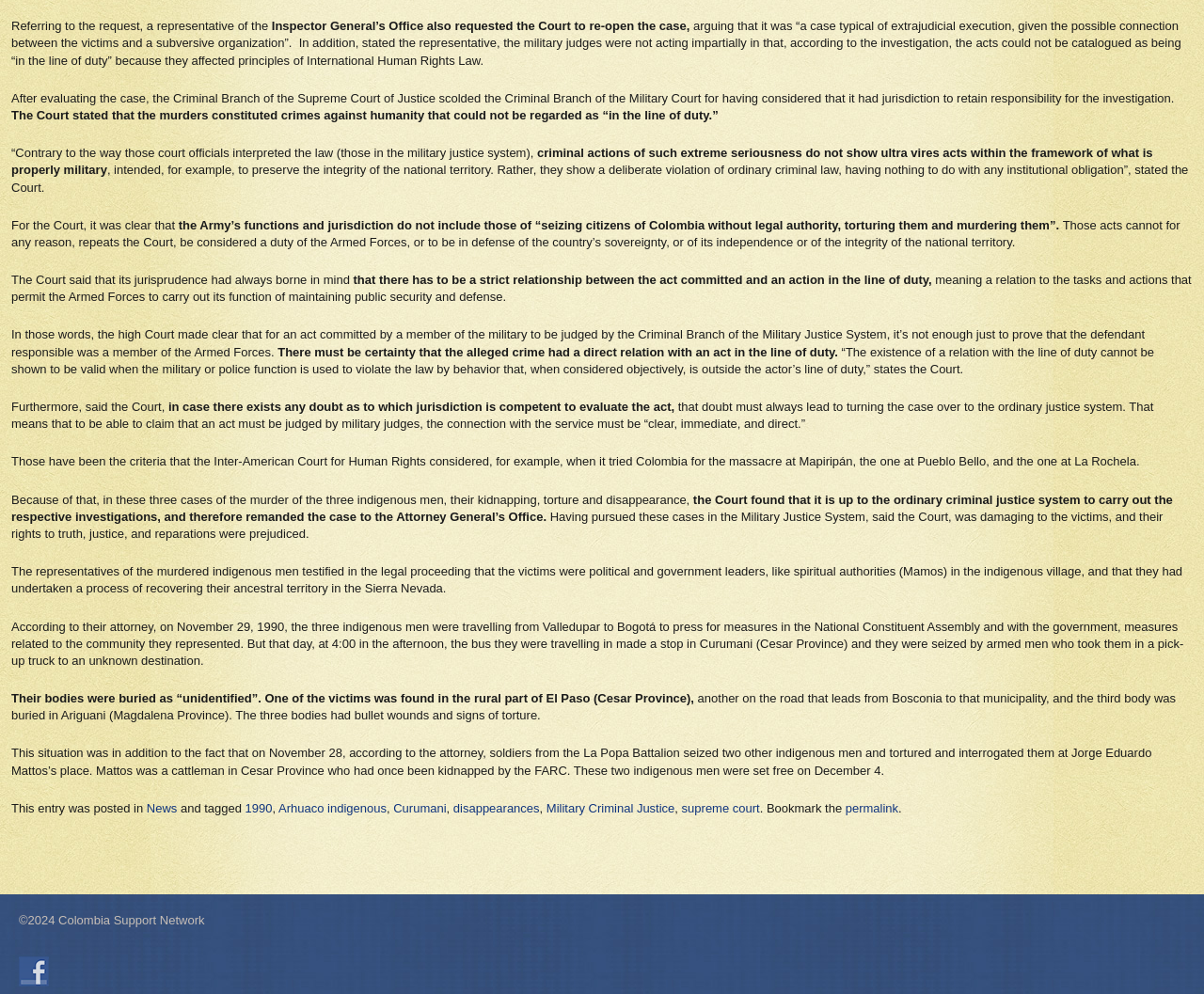Please determine the bounding box of the UI element that matches this description: News. The coordinates should be given as (top-left x, top-left y, bottom-right x, bottom-right y), with all values between 0 and 1.

[0.122, 0.806, 0.147, 0.82]